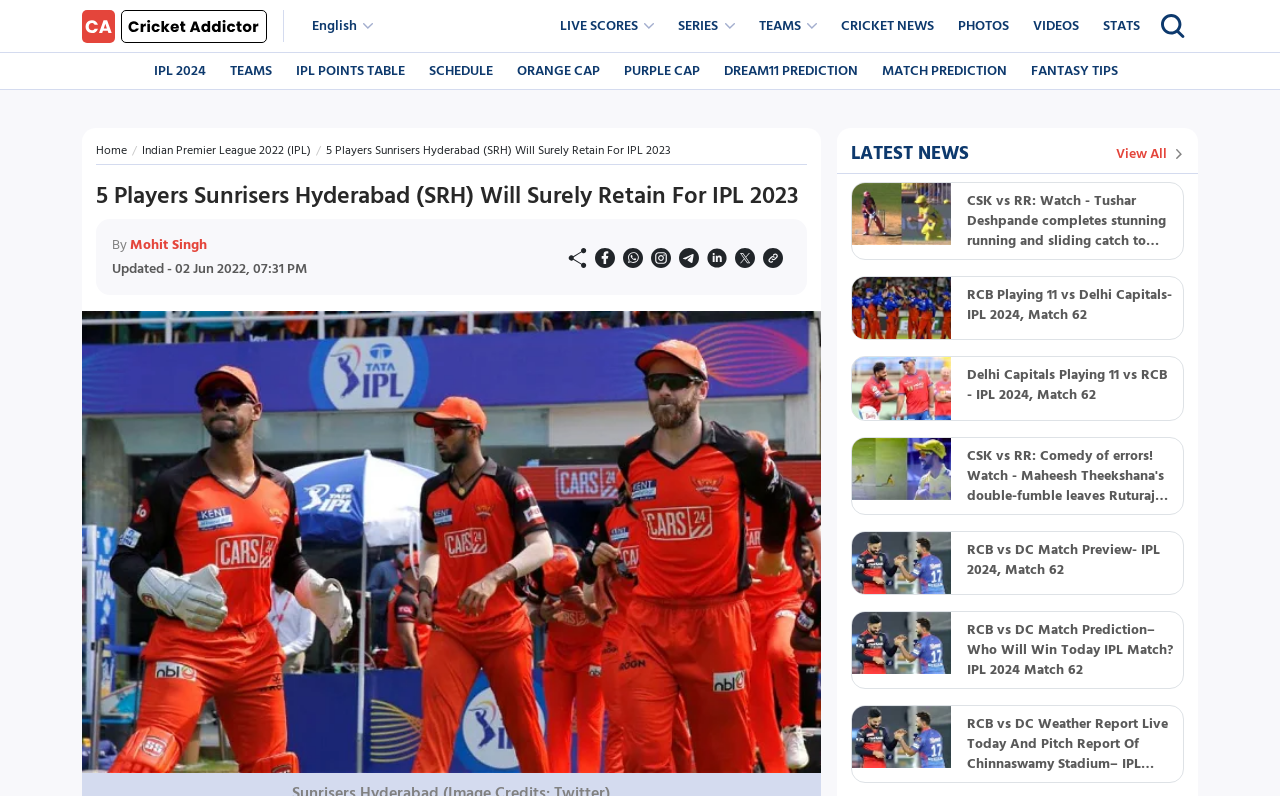Could you find the bounding box coordinates of the clickable area to complete this instruction: "View the 'IPL 2024' page"?

[0.114, 0.077, 0.167, 0.102]